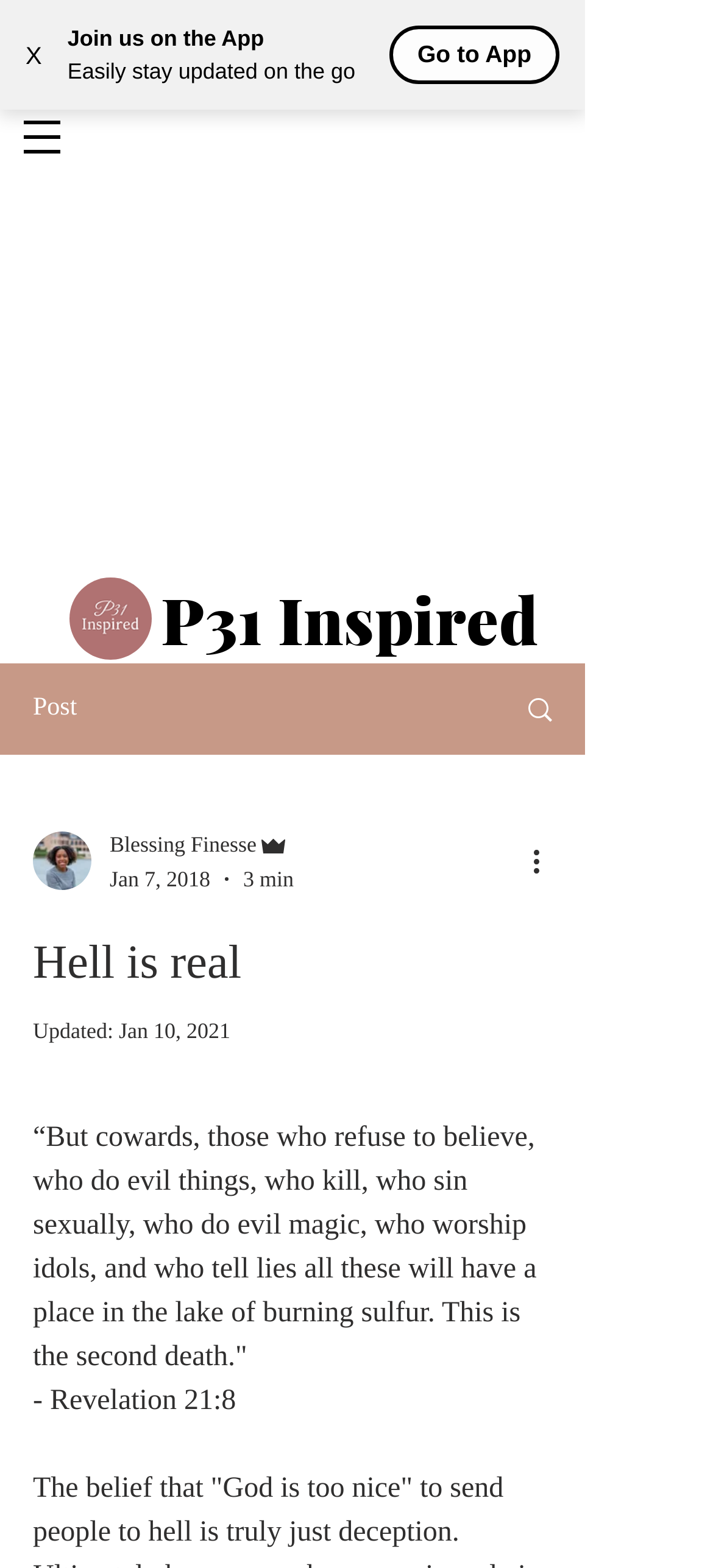Using the given element description, provide the bounding box coordinates (top-left x, top-left y, bottom-right x, bottom-right y) for the corresponding UI element in the screenshot: aria-label="More actions"

[0.738, 0.535, 0.8, 0.563]